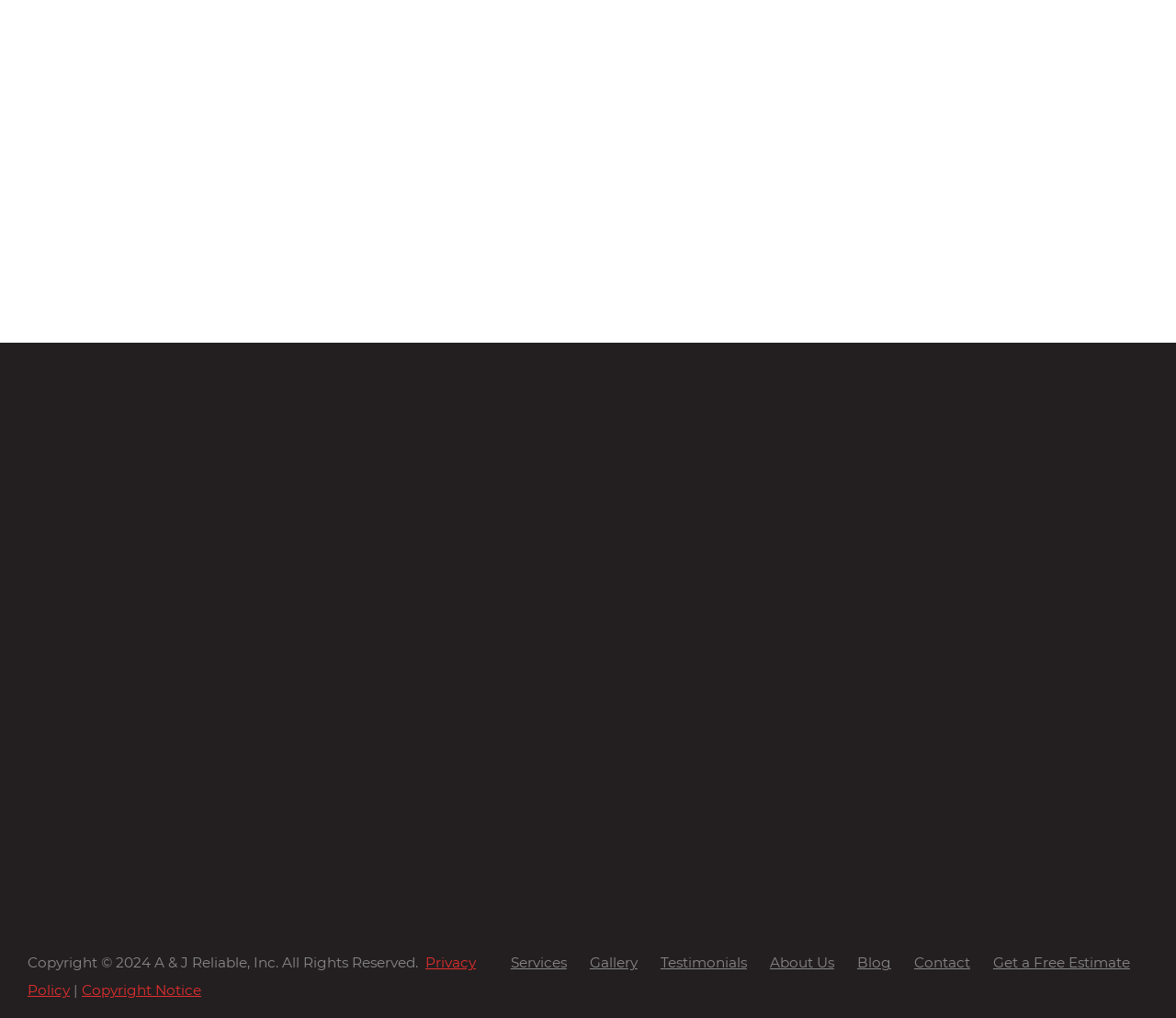Please analyze the image and provide a thorough answer to the question:
What is the copyright year?

The copyright year can be found at the bottom of the webpage, where it says 'Copyright © 2024 A & J Reliable, Inc. All Rights Reserved.'